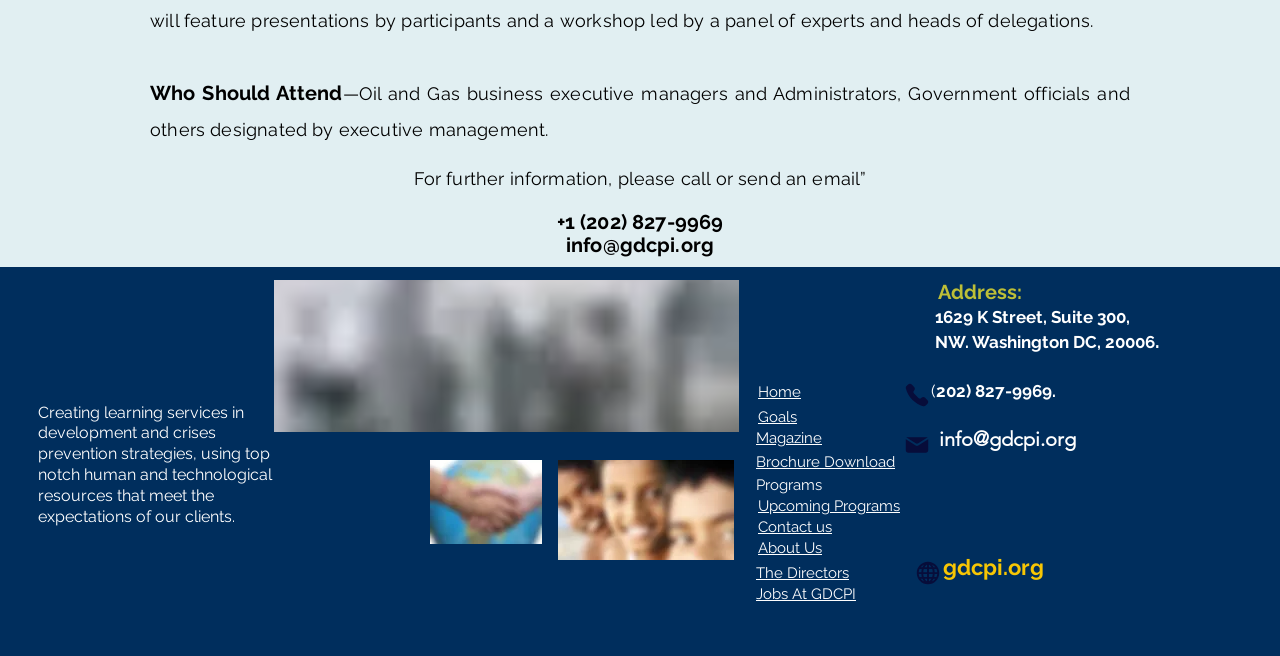Please give the bounding box coordinates of the area that should be clicked to fulfill the following instruction: "Go to the Home page". The coordinates should be in the format of four float numbers from 0 to 1, i.e., [left, top, right, bottom].

[0.592, 0.585, 0.626, 0.612]